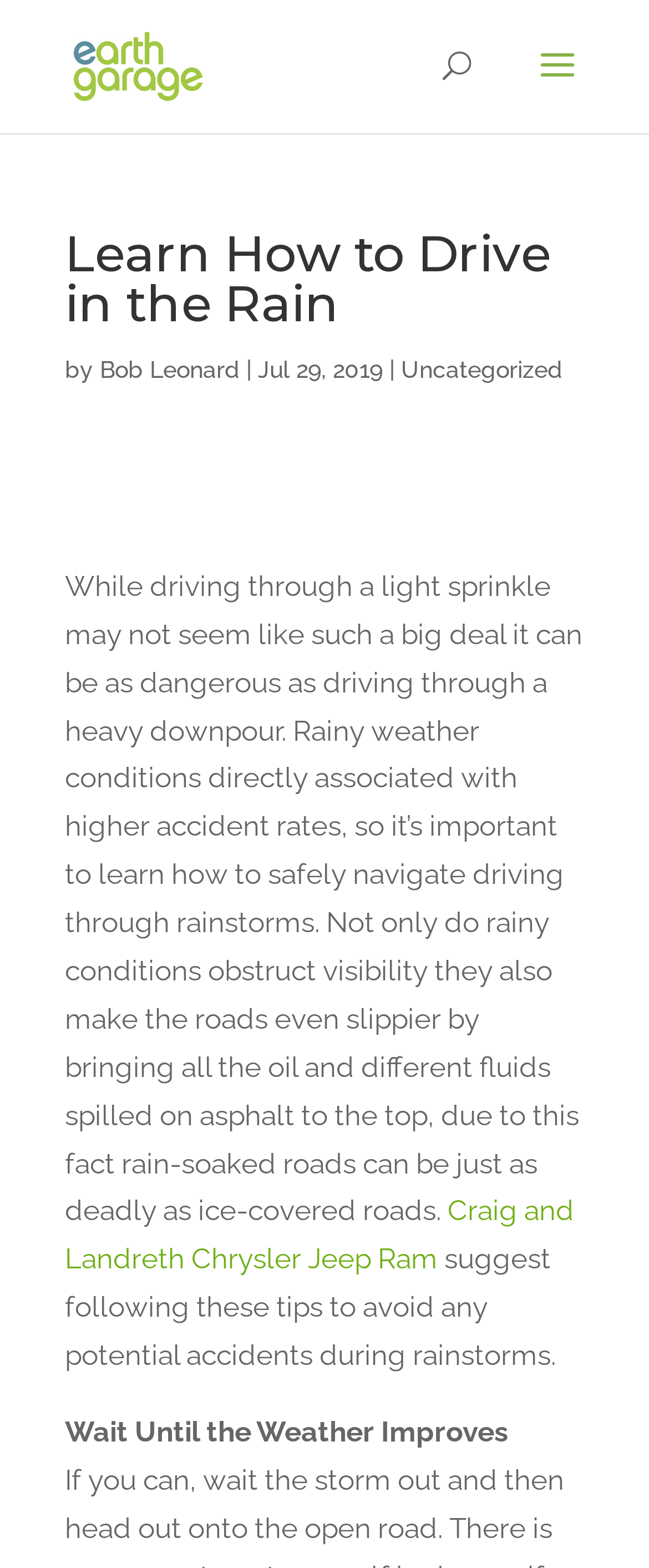Who wrote the article?
Answer the question based on the image using a single word or a brief phrase.

Bob Leonard